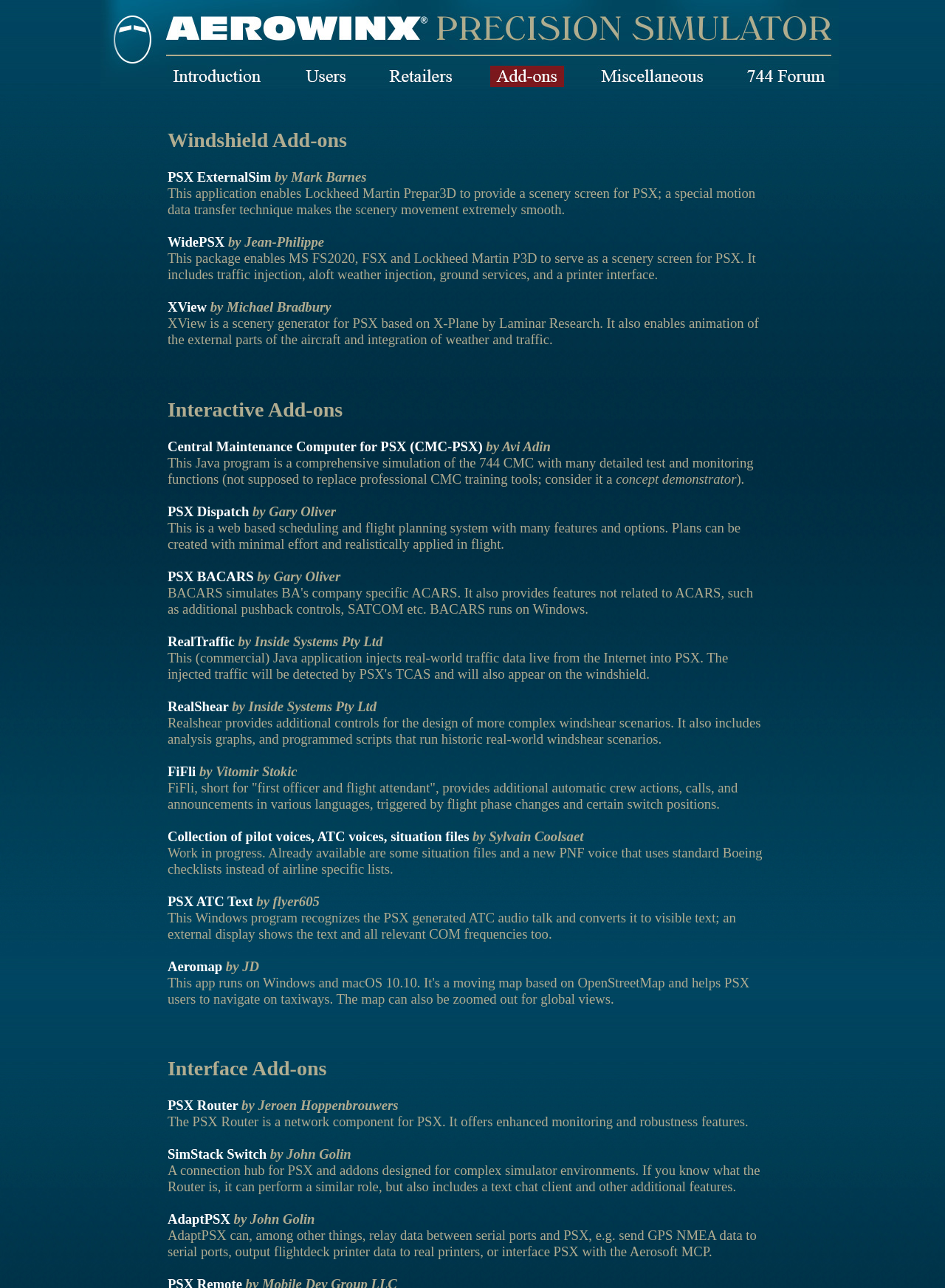Please give a succinct answer using a single word or phrase:
How many add-ons are listed under Windshield Add-ons?

3